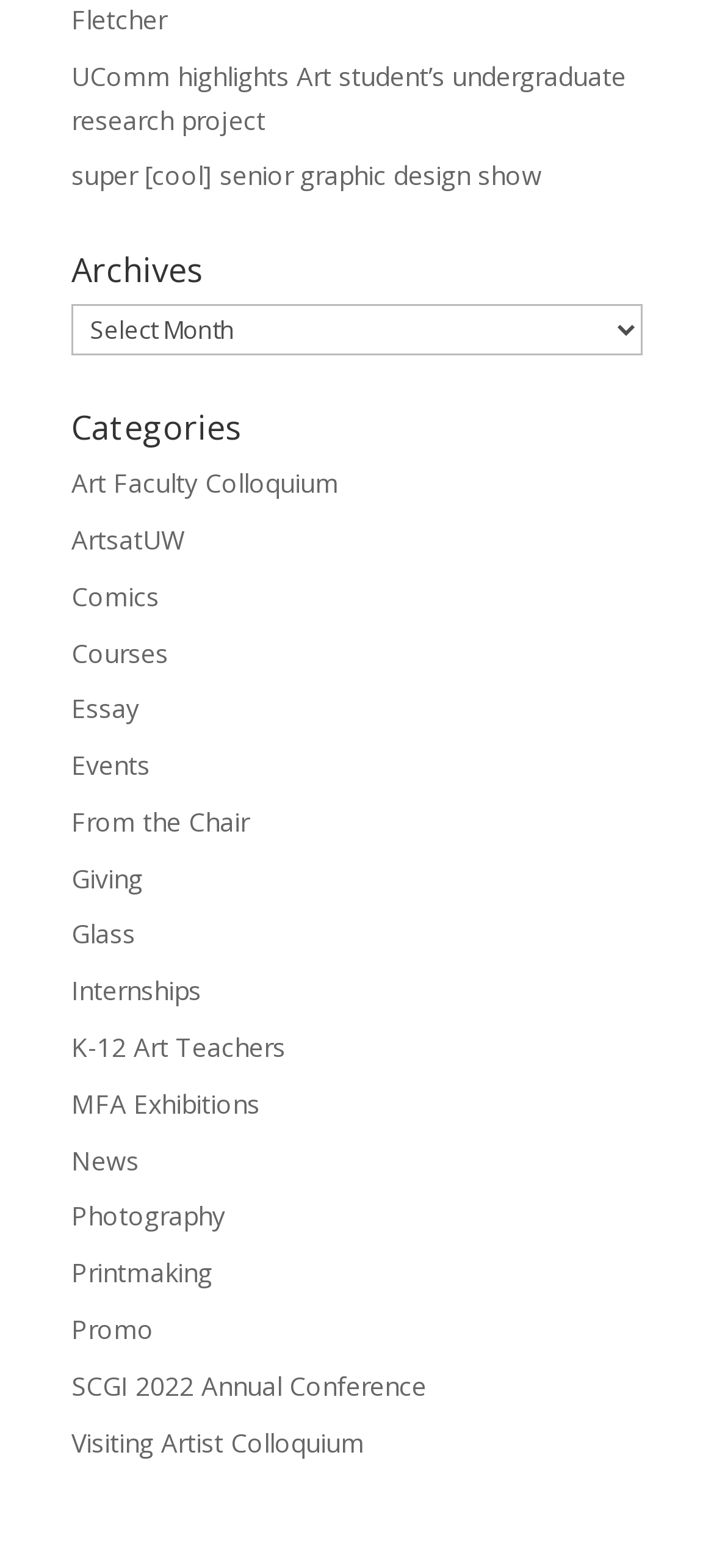Pinpoint the bounding box coordinates of the area that must be clicked to complete this instruction: "view UComm highlights Art student’s undergraduate research project".

[0.1, 0.037, 0.877, 0.087]